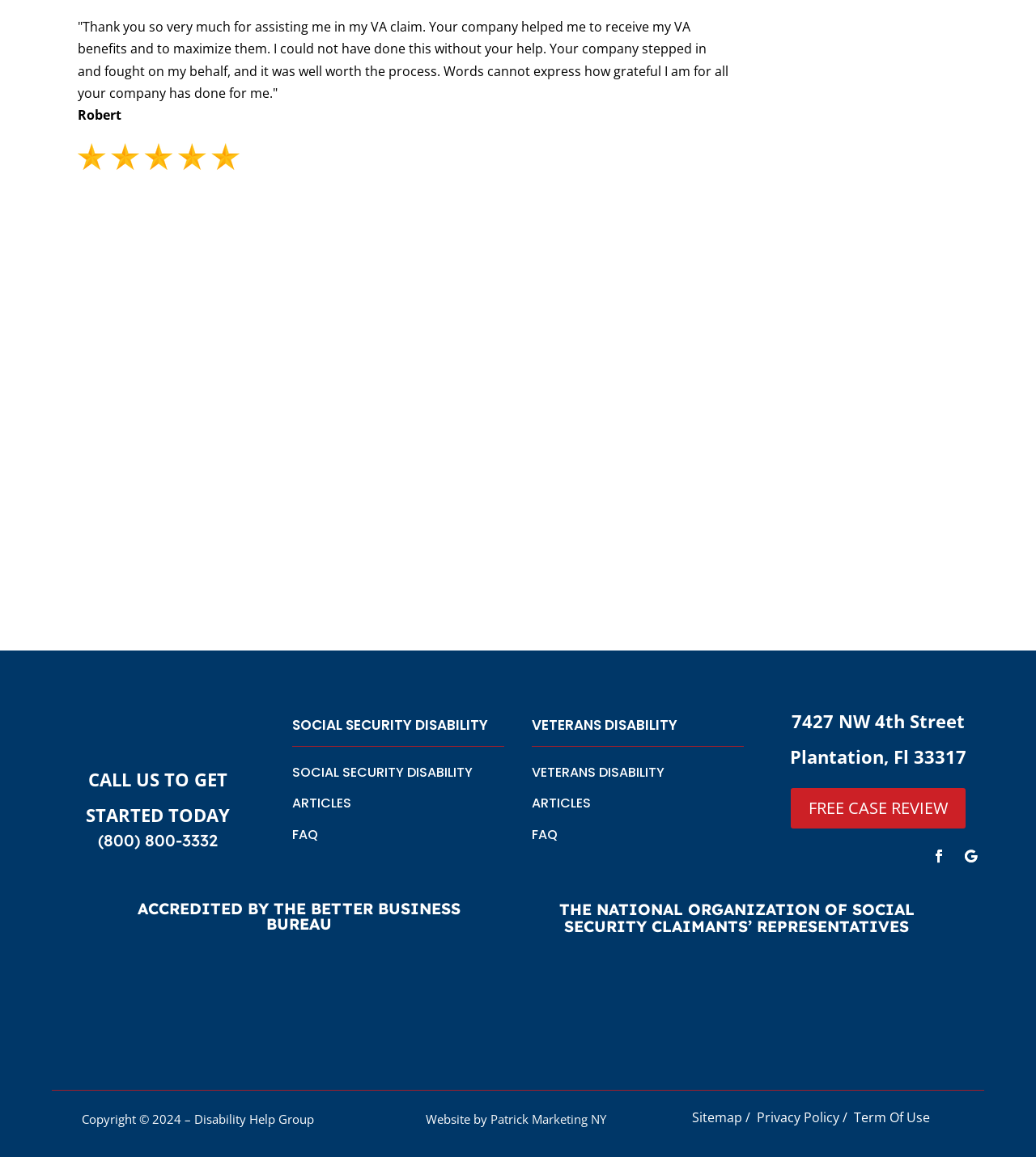Identify the bounding box coordinates for the UI element described as: "Veterans Disability". The coordinates should be provided as four floats between 0 and 1: [left, top, right, bottom].

[0.513, 0.659, 0.642, 0.675]